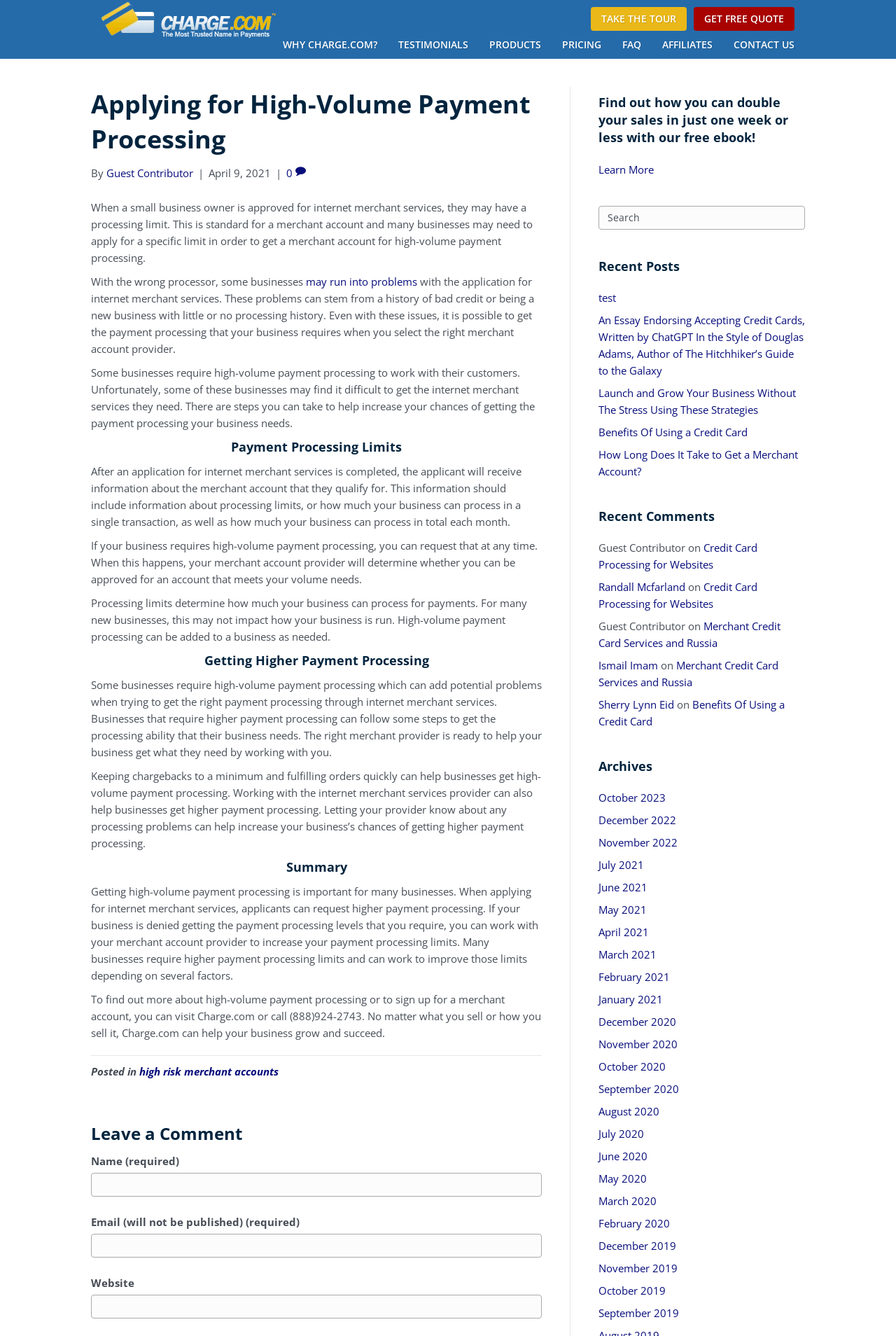Predict the bounding box of the UI element based on this description: "GET FREE QUOTE".

[0.774, 0.005, 0.887, 0.023]